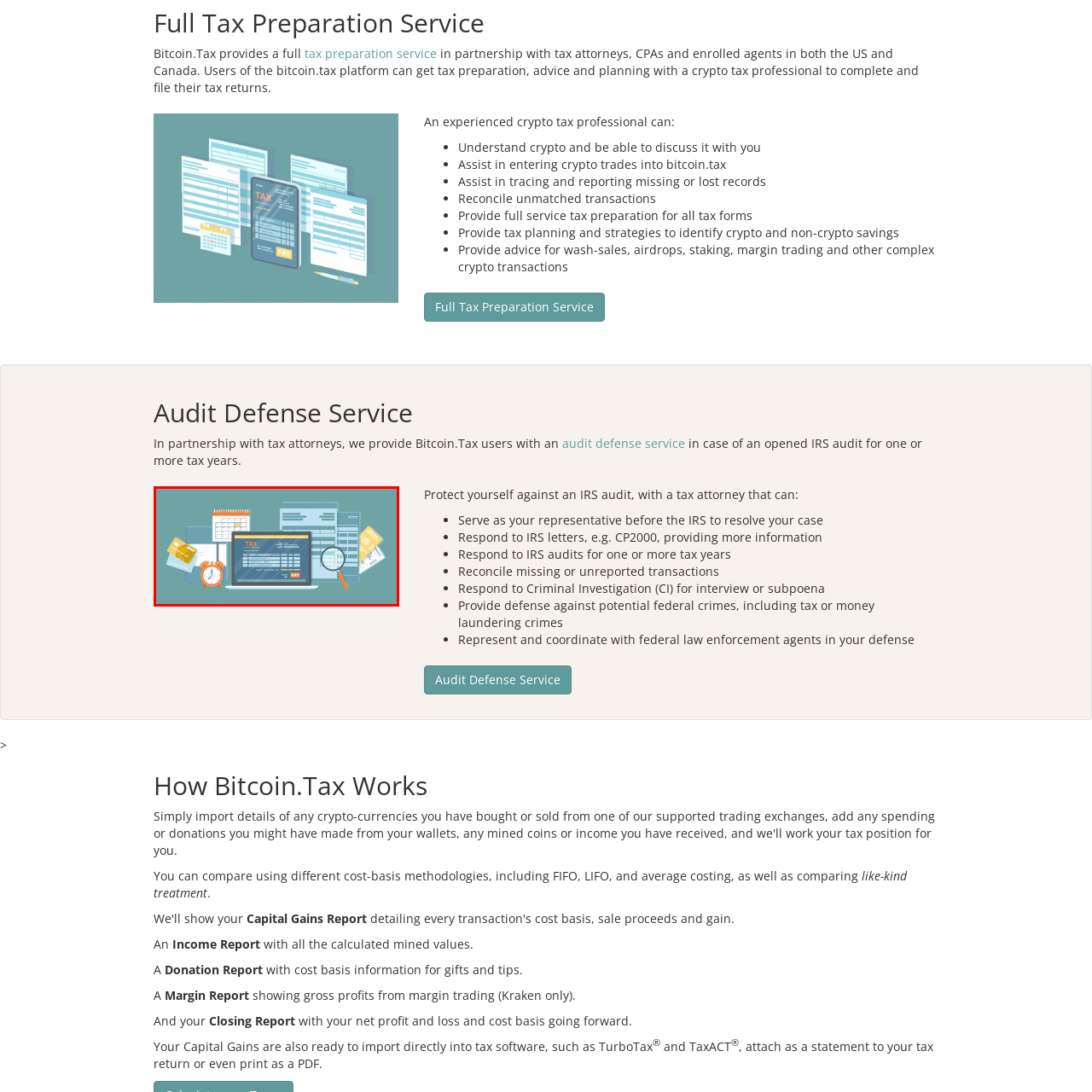What does the magnifying glass symbolize?
Analyze the highlighted section in the red bounding box of the image and respond to the question with a detailed explanation.

The magnifying glass is placed among the various elements surrounding the laptop, signifying the importance of attention to detail in thorough tax analysis and auditing, which is essential for accurate and compliant tax preparation.